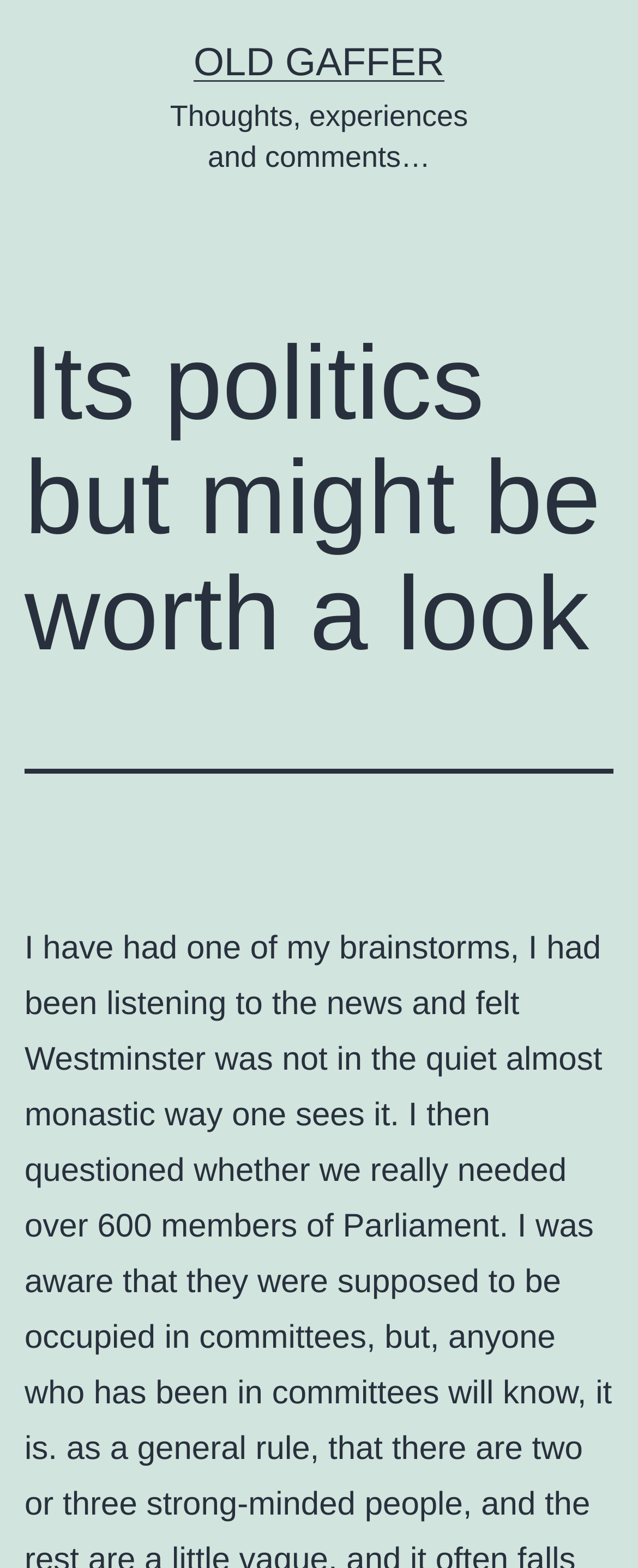Identify the primary heading of the webpage and provide its text.

Its politics but might be worth a look